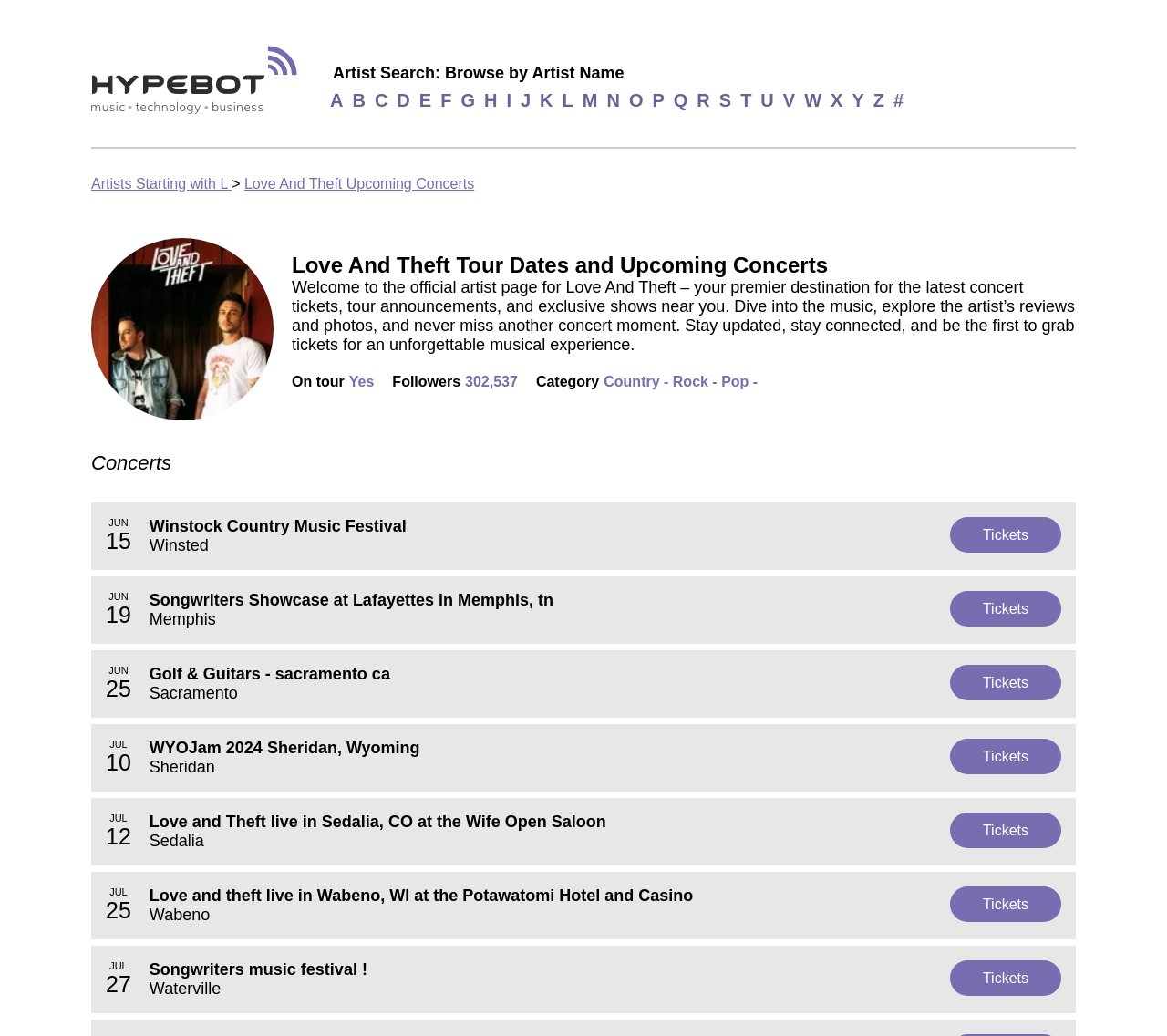Please identify the bounding box coordinates of the clickable area that will fulfill the following instruction: "Get tickets for Winstock Country Music Festival". The coordinates should be in the format of four float numbers between 0 and 1, i.e., [left, top, right, bottom].

[0.078, 0.485, 0.922, 0.55]